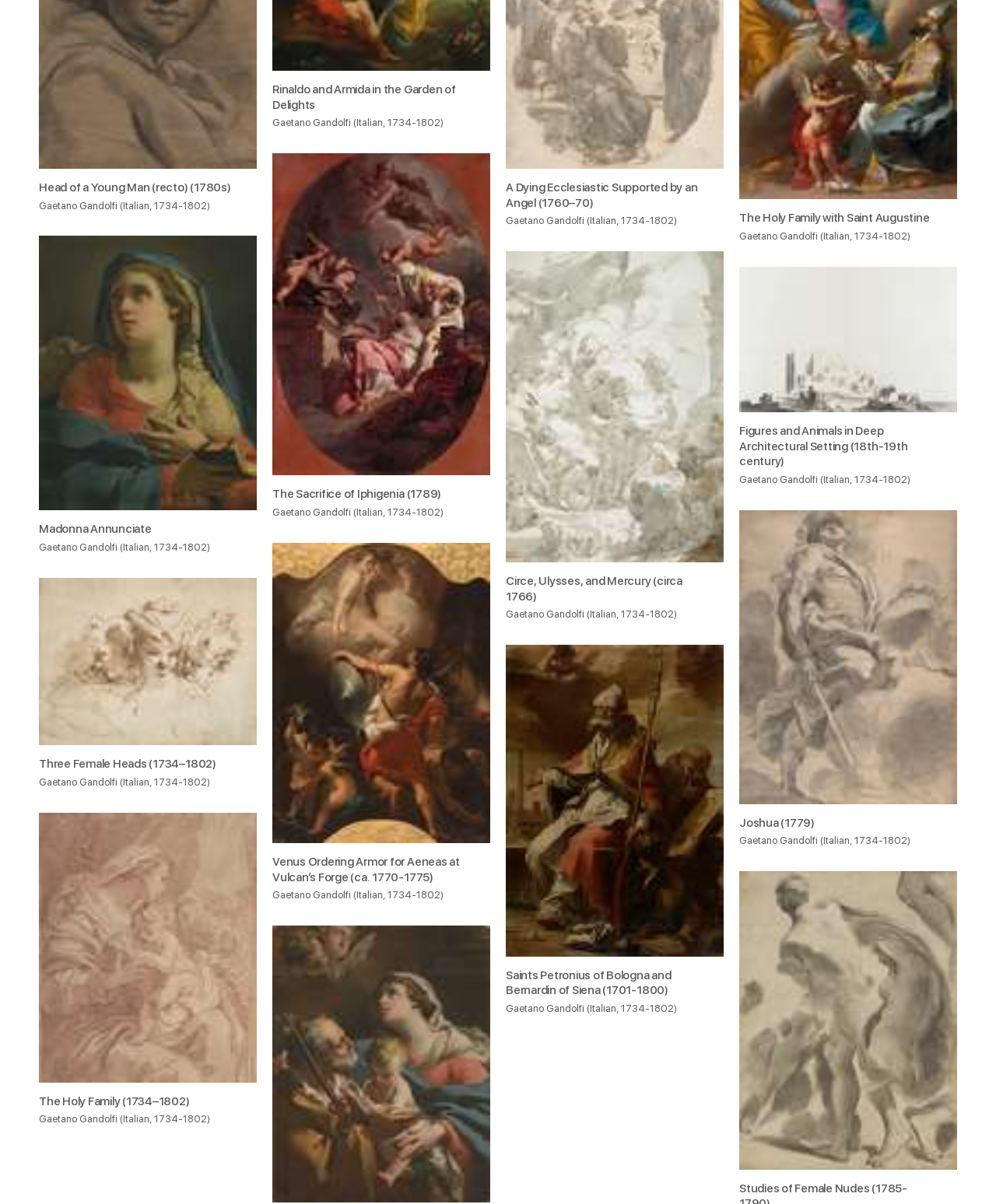Determine the bounding box coordinates of the clickable element to complete this instruction: "View Head of a Young Man (recto) artwork". Provide the coordinates in the format of four float numbers between 0 and 1, [left, top, right, bottom].

[0.039, 0.15, 0.236, 0.163]